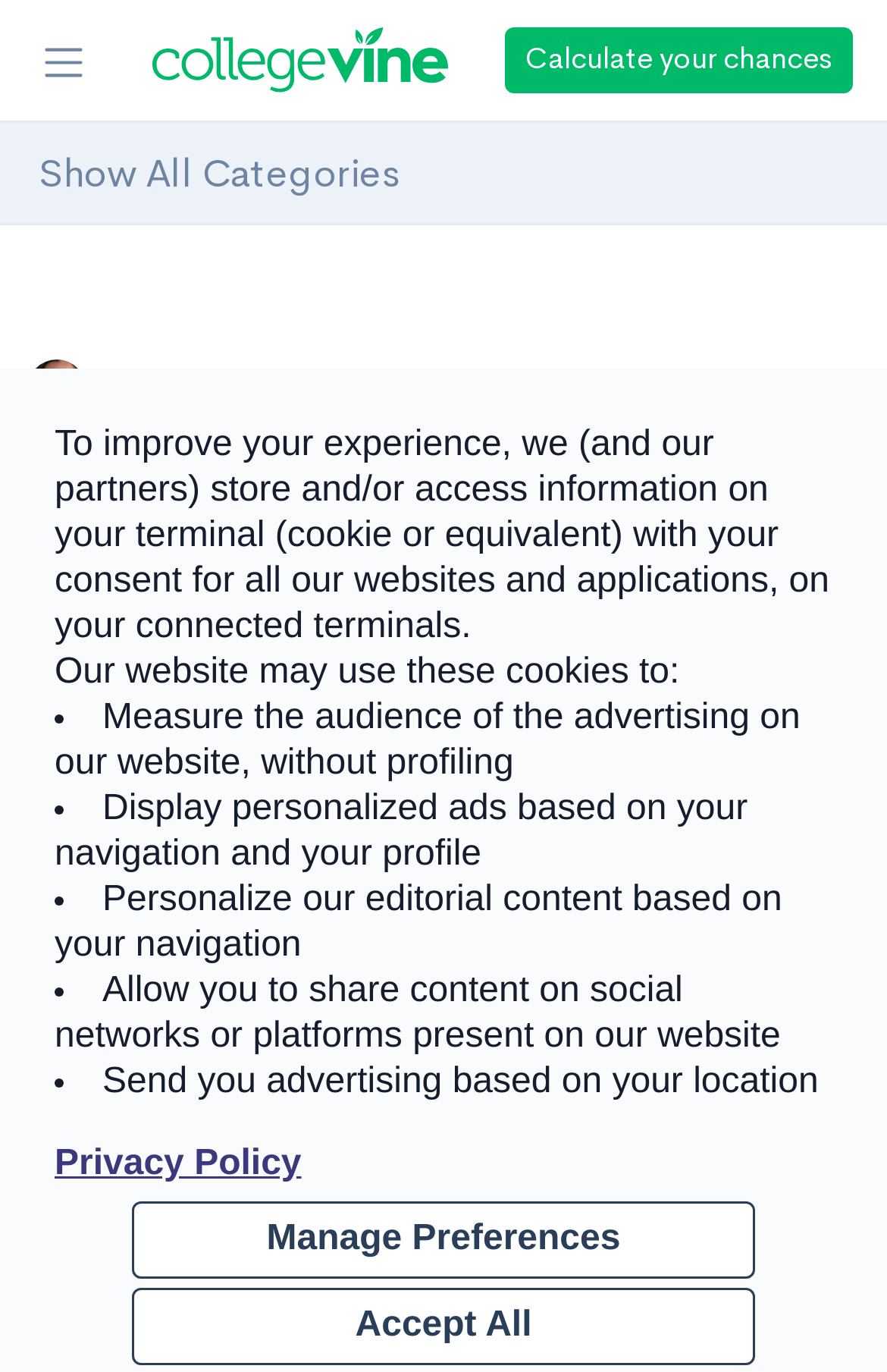Extract the main heading text from the webpage.

Ultimate Guide to the New SAT Math Test